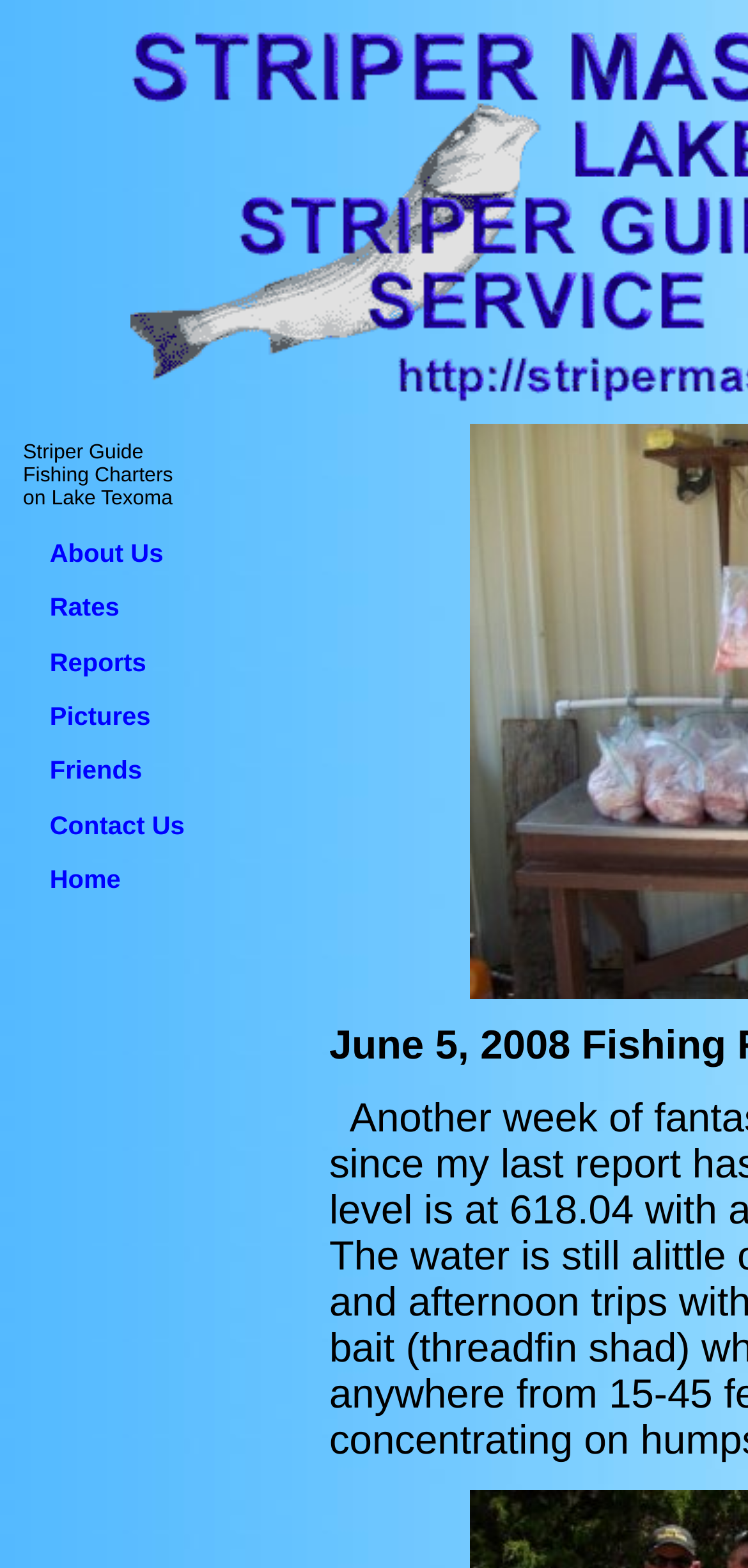Answer the following query with a single word or phrase:
How many columns are in the layout table?

1